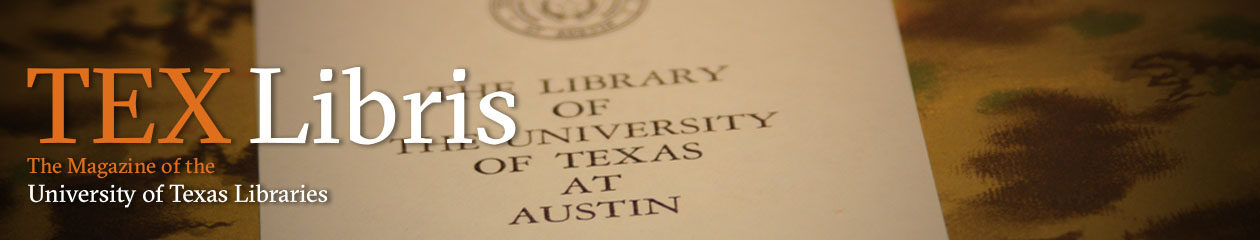Please reply to the following question with a single word or a short phrase:
What is the institution's commitment showcased below the title?

knowledge and community engagement